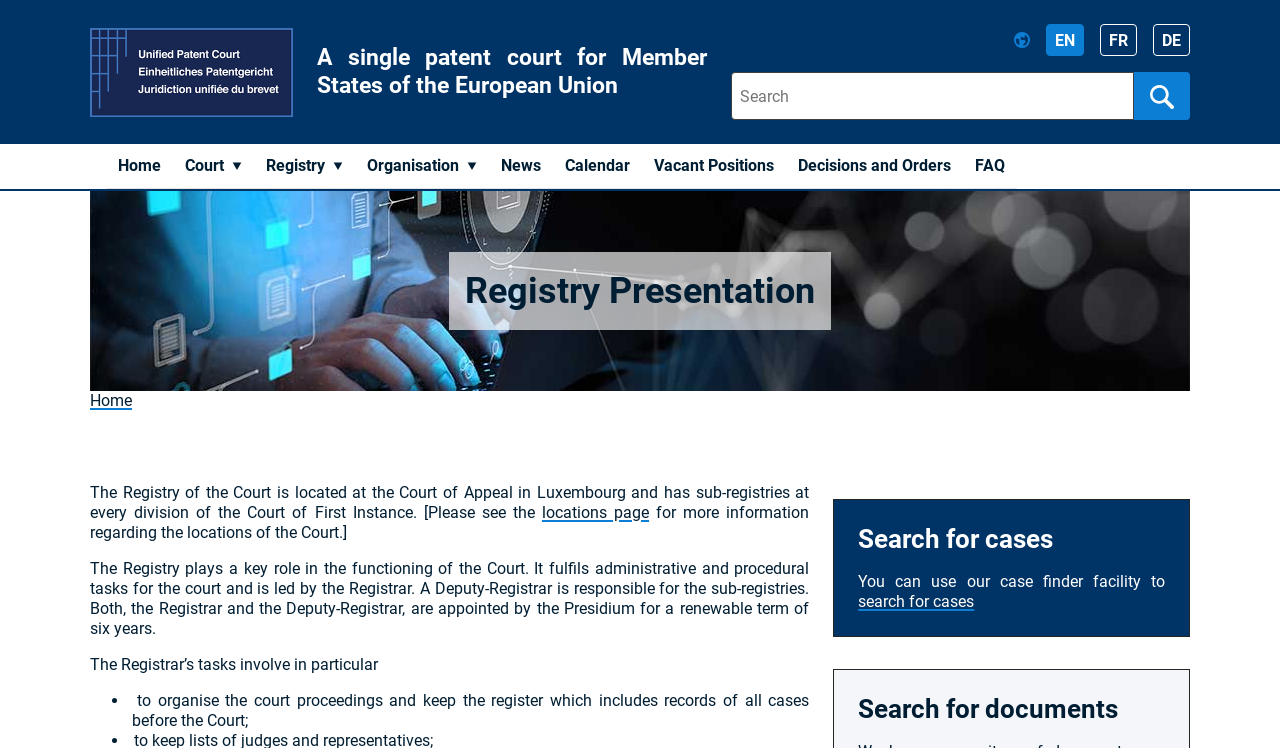Based on the element description: "Subscribe", identify the bounding box coordinates for this UI element. The coordinates must be four float numbers between 0 and 1, listed as [left, top, right, bottom].

None